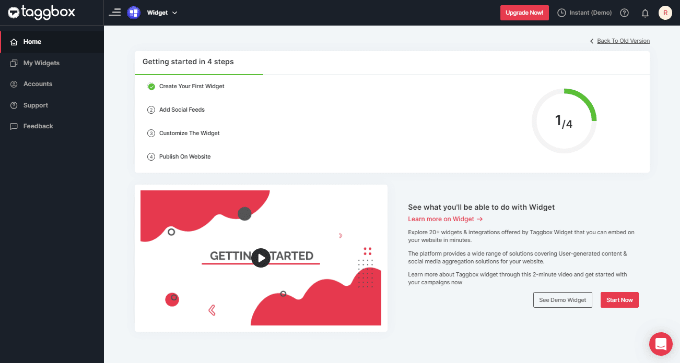How many steps are left to complete?
We need a detailed and exhaustive answer to the question. Please elaborate.

The progress bar indicates that the first step is complete, and the list displays the next steps, which are adding social feeds, customizing the widget, and publishing it on a website. Therefore, there are three steps left to complete.